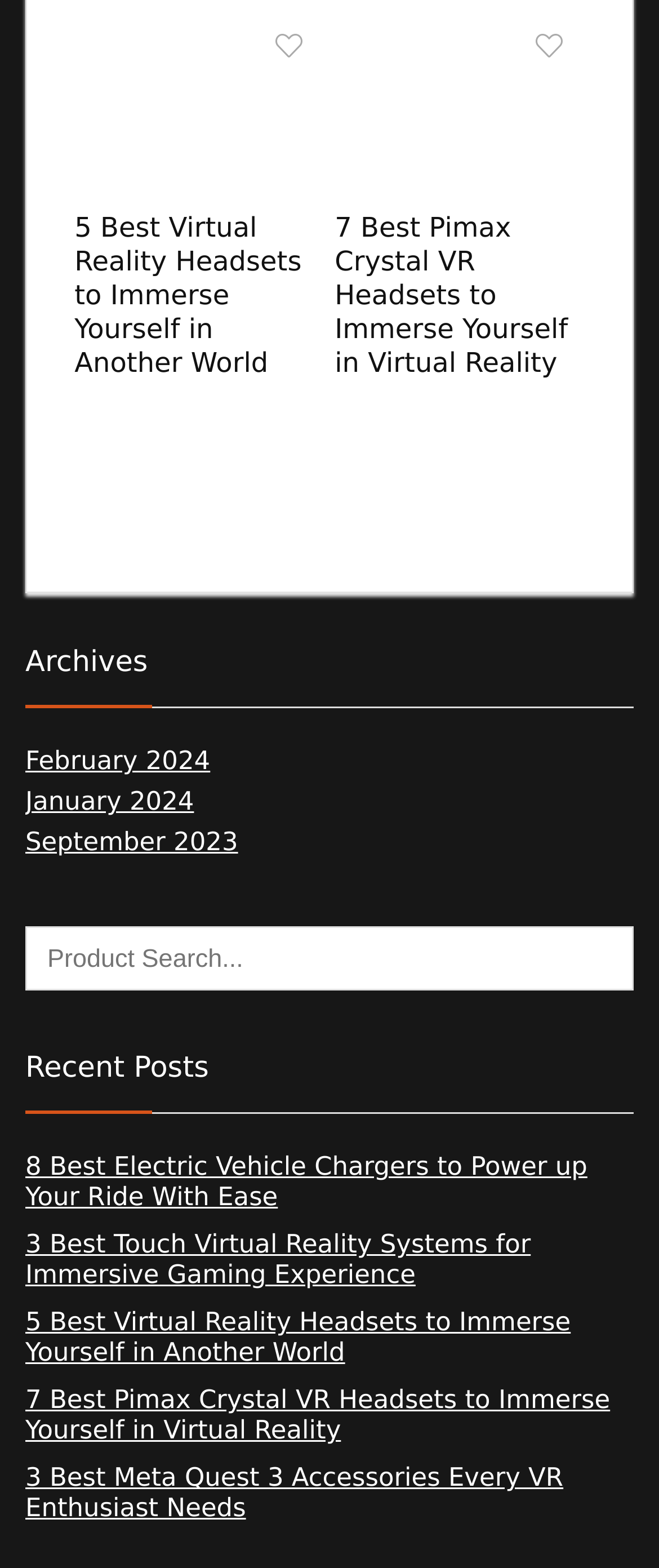Mark the bounding box of the element that matches the following description: "September 2023".

[0.038, 0.528, 0.361, 0.547]